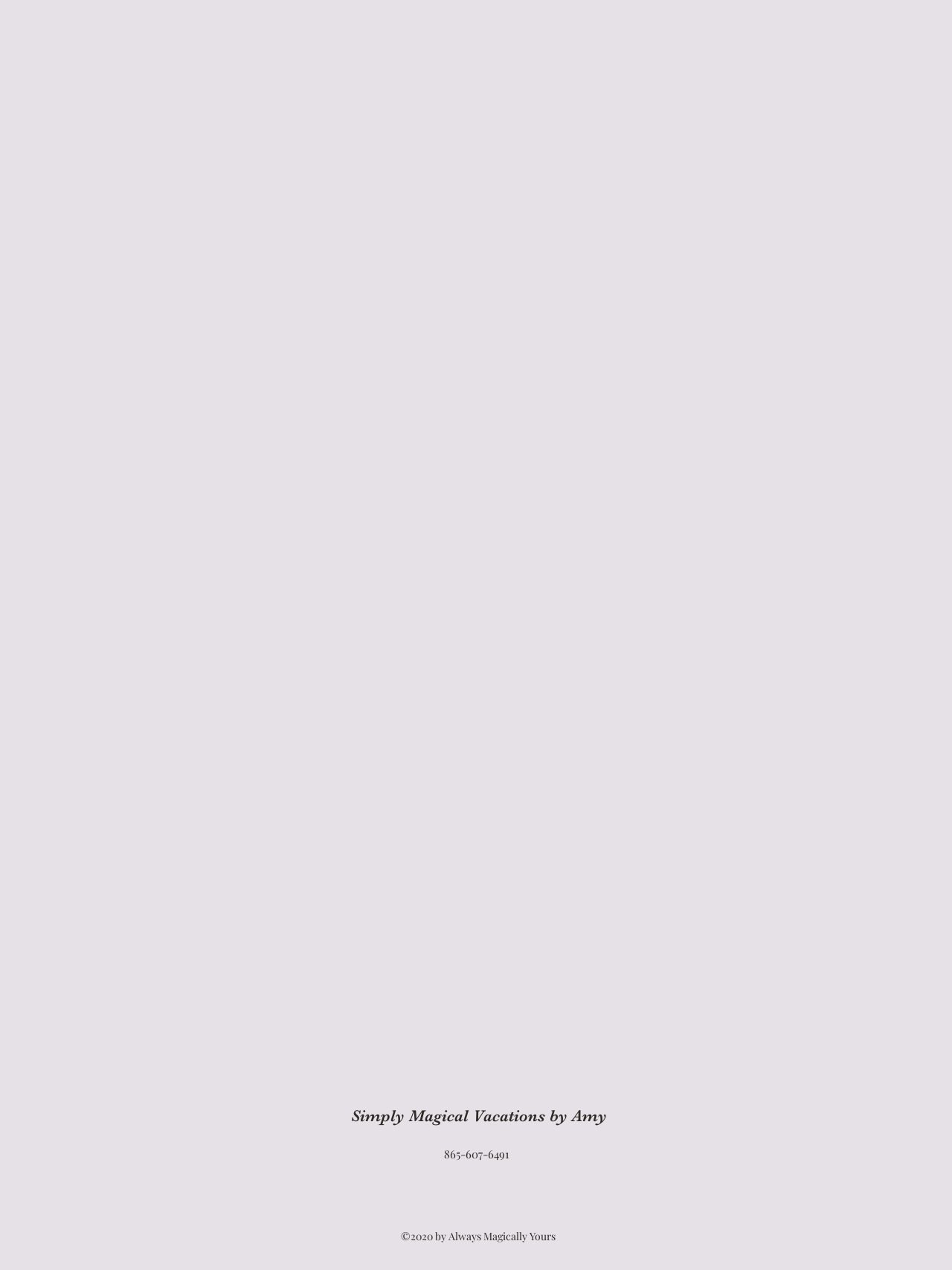What is the copyright year?
Offer a detailed and full explanation in response to the question.

I found the copyright year by looking at the StaticText element with the text '©2020 by Always Magically Yours' located at [0.421, 0.968, 0.583, 0.979].